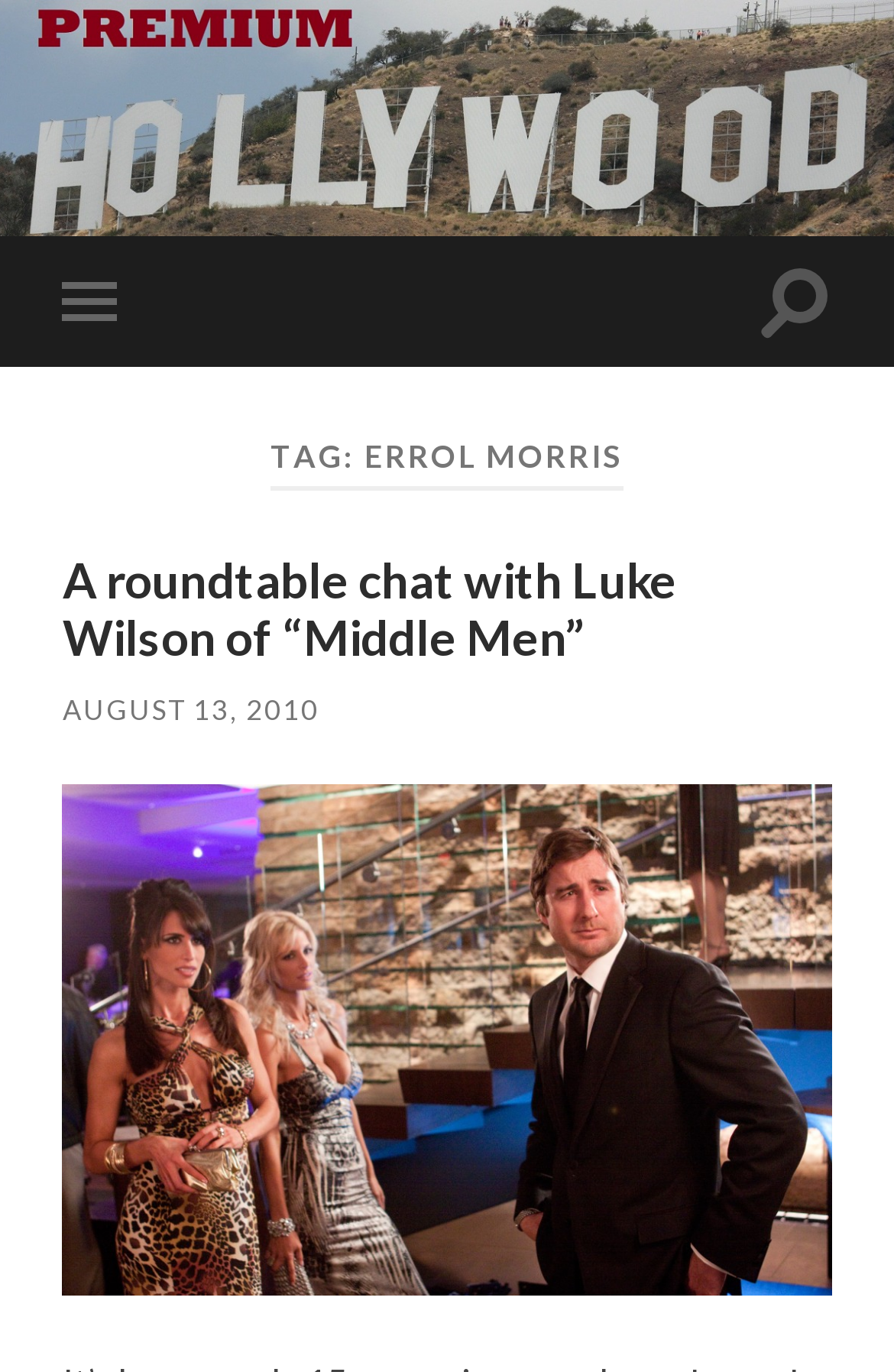Provide the bounding box coordinates of the UI element this sentence describes: "August 13, 2010".

[0.07, 0.505, 0.357, 0.53]